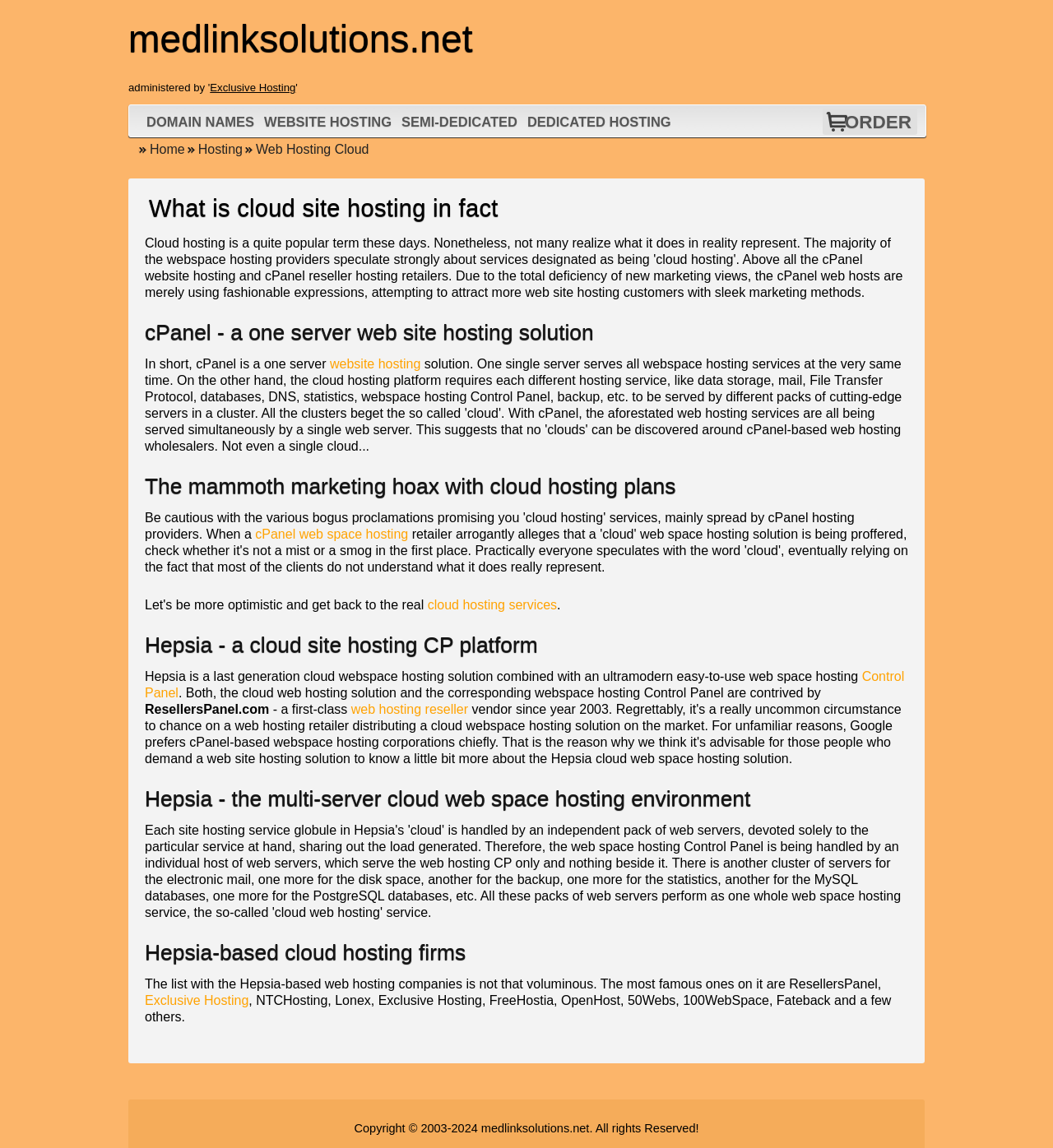Please identify the coordinates of the bounding box that should be clicked to fulfill this instruction: "Order now".

[0.798, 0.095, 0.87, 0.119]